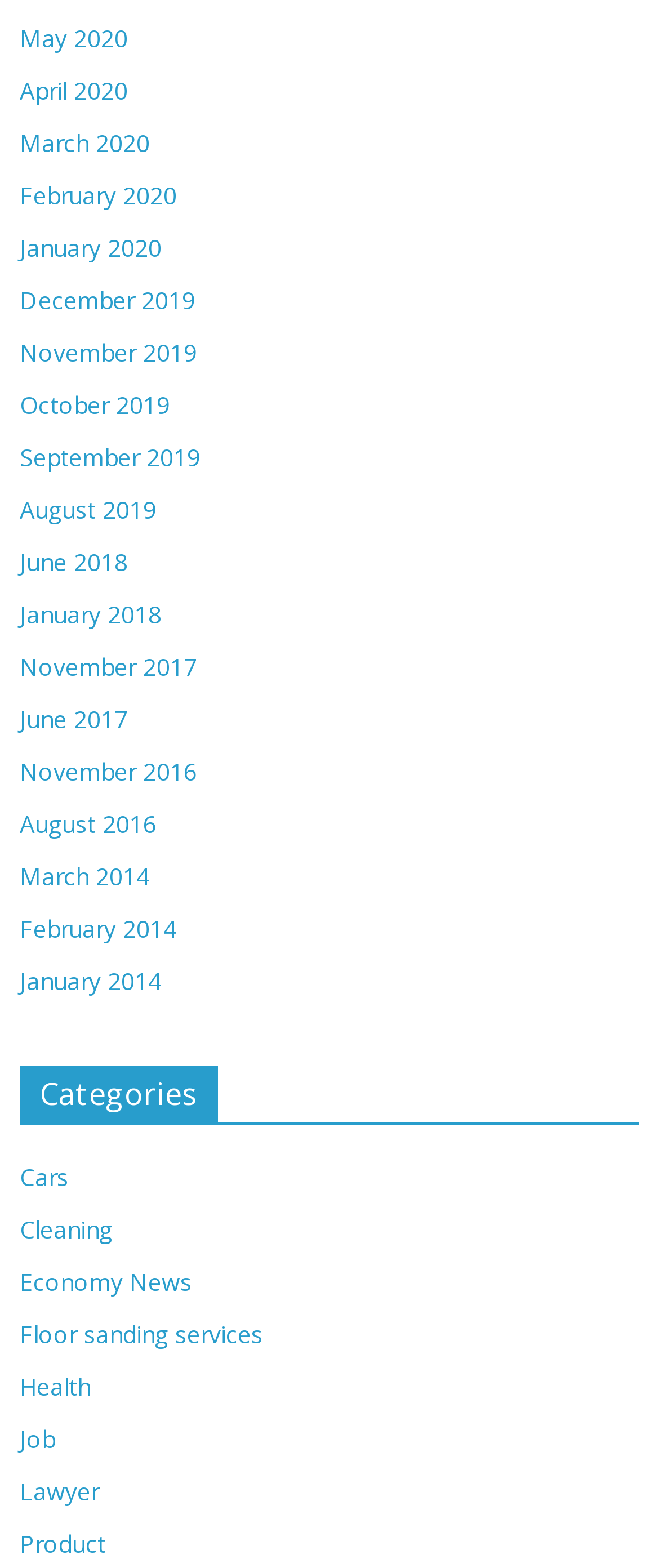What is the earliest year listed? Refer to the image and provide a one-word or short phrase answer.

2014